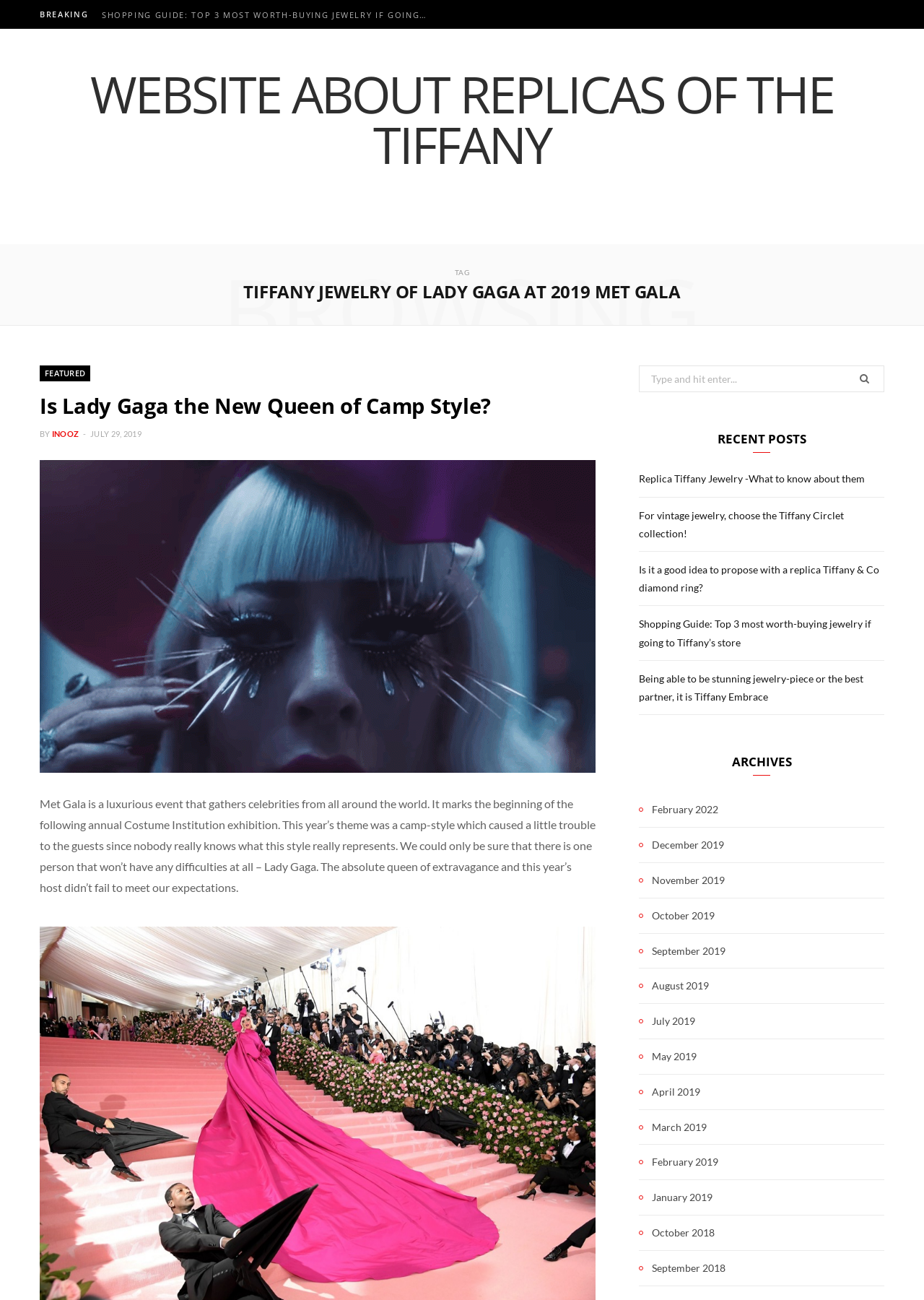Locate the coordinates of the bounding box for the clickable region that fulfills this instruction: "Read about Lady Gaga's 2019 Met Gala style".

[0.043, 0.301, 0.531, 0.323]